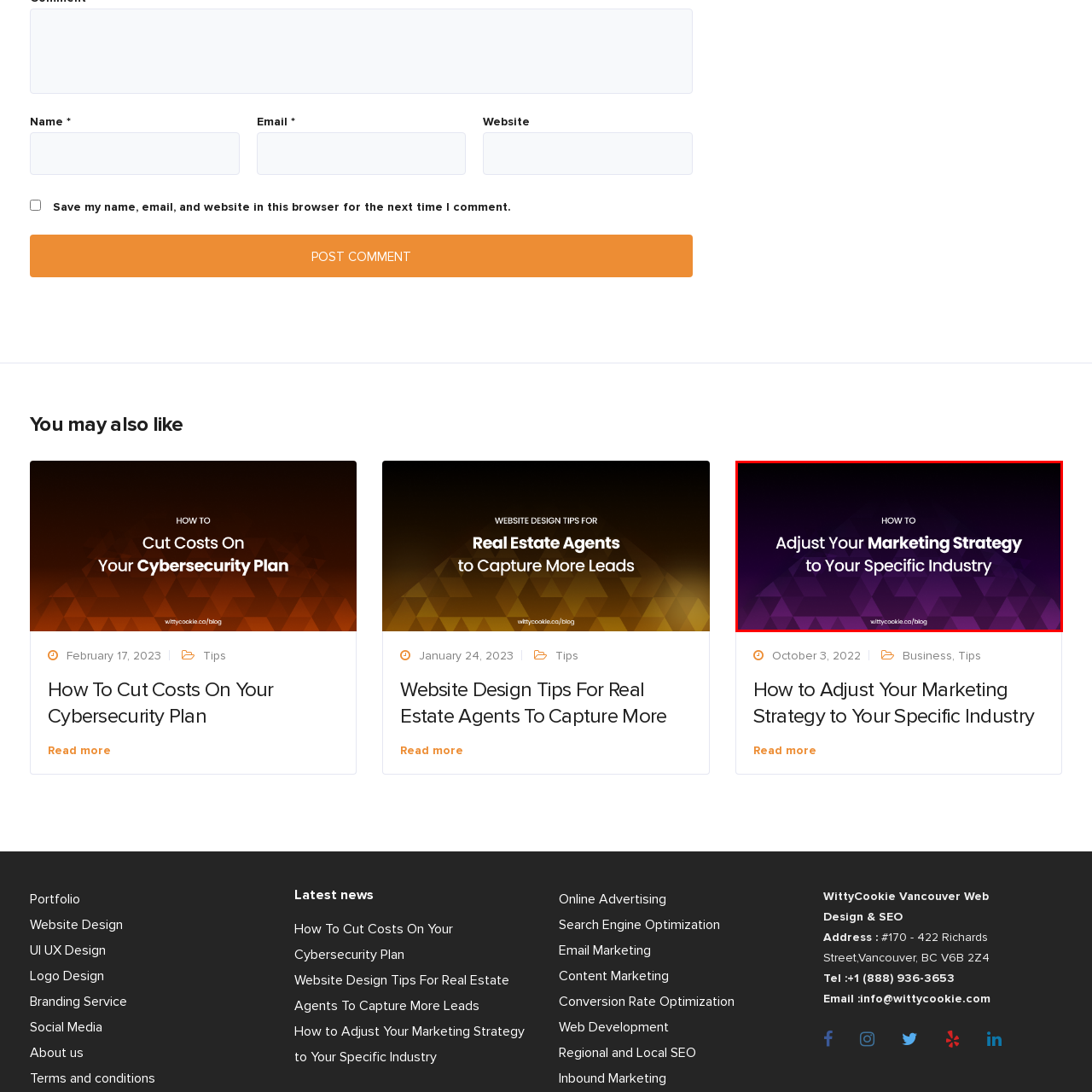Look at the area marked with a blue rectangle, What is the source of the information? 
Provide your answer using a single word or phrase.

wittycookie.ca/blog